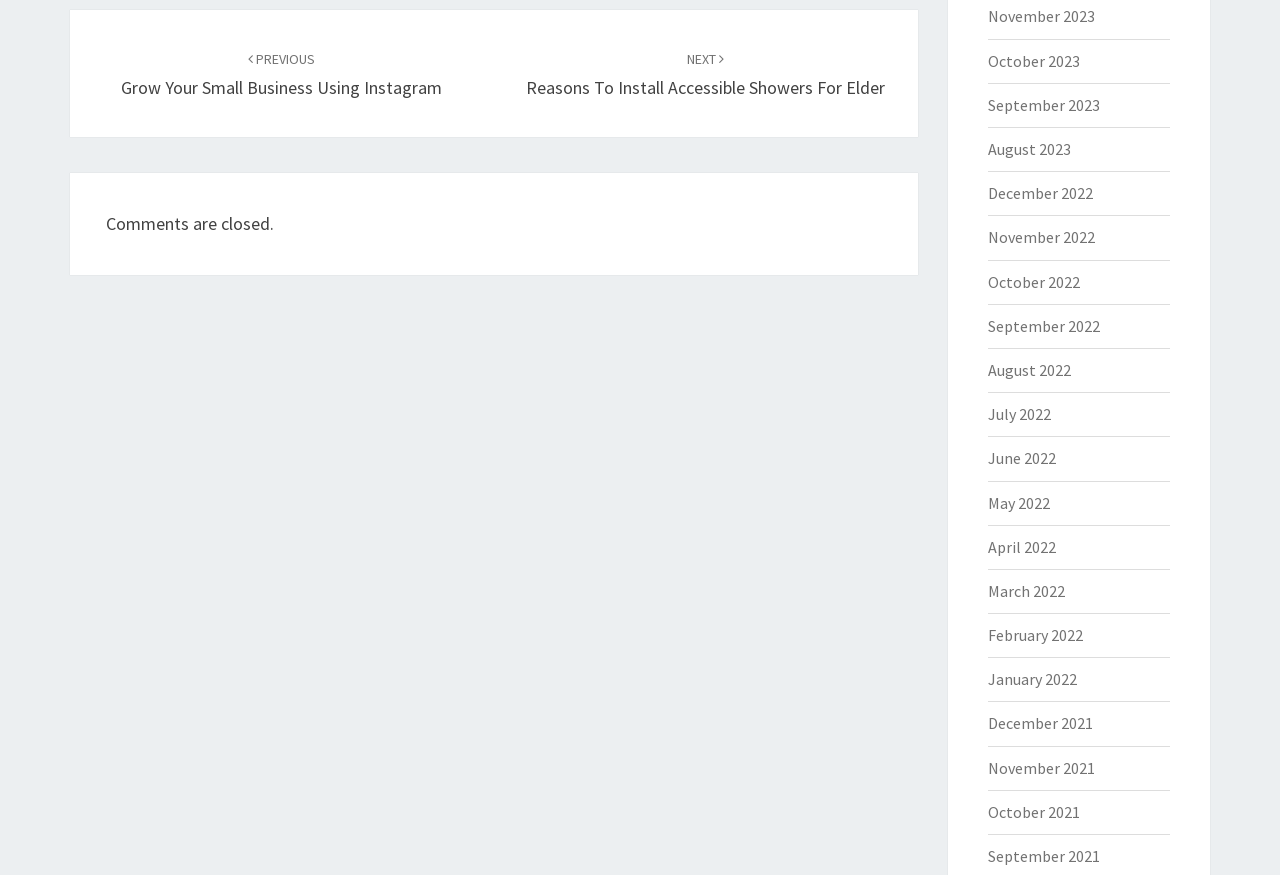Determine the bounding box coordinates of the clickable element necessary to fulfill the instruction: "View posts from November 2023". Provide the coordinates as four float numbers within the 0 to 1 range, i.e., [left, top, right, bottom].

[0.771, 0.007, 0.855, 0.03]